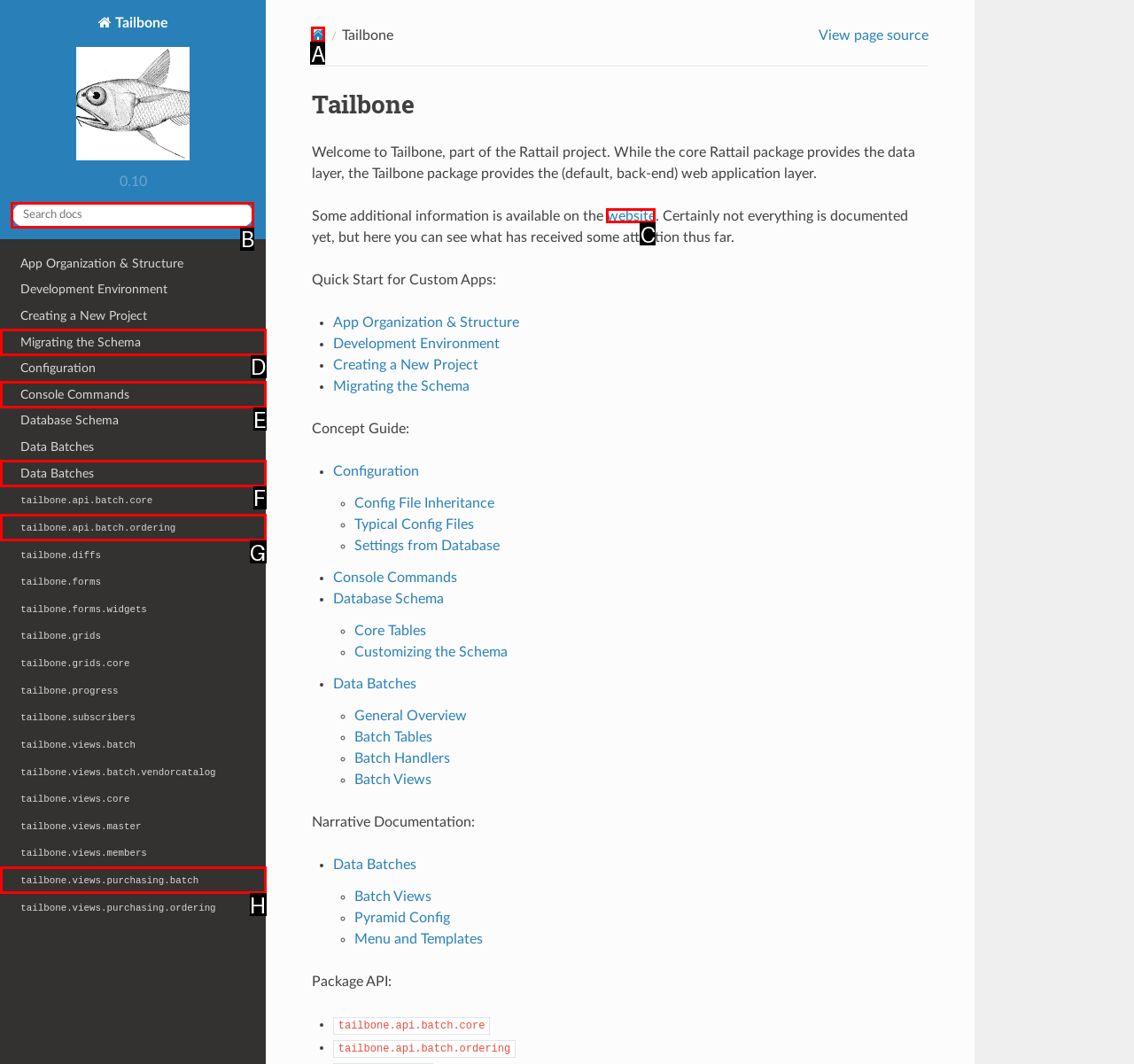Indicate which HTML element you need to click to complete the task: Subscribe to the newsletter. Provide the letter of the selected option directly.

None